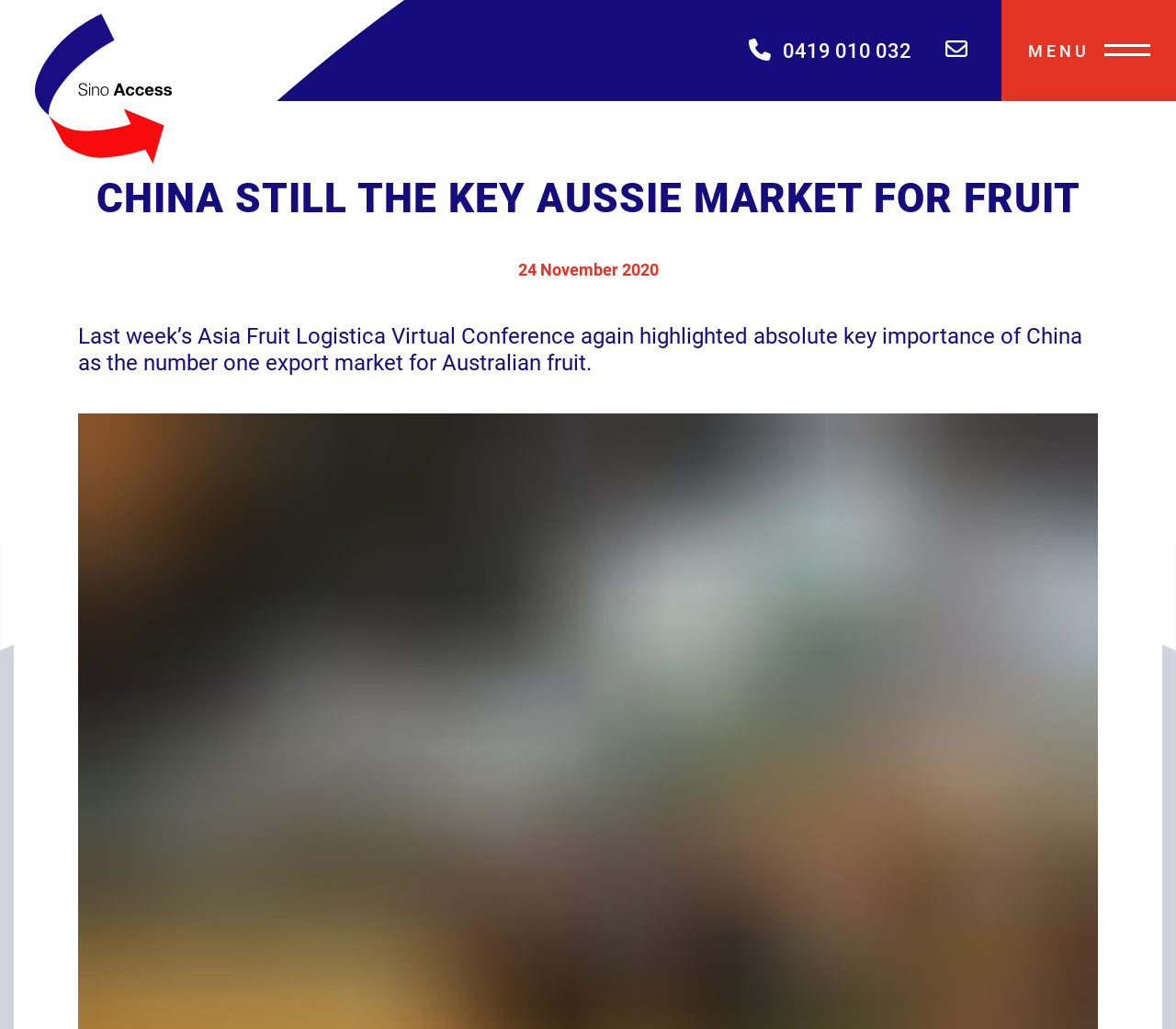Create a detailed narrative of the webpage’s visual and textual elements.

The webpage appears to be an article or blog post discussing the importance of China as a market for Australian fruit. At the top left of the page, there is a logo or icon, accompanied by a link. Below this, there is a main heading that reads "CHINA STILL THE KEY AUSSIE MARKET FOR FRUIT" in a prominent font size. The date "24 November 2020" is displayed below the main heading.

The article's content is divided into paragraphs, with the first paragraph stating that China is the number one export market for Australian fruit, as highlighted by the Asia Fruit Logistica Virtual Conference. The text also includes a link to the conference. There are three links on the right side of the page, each accompanied by a small image. These links are positioned vertically, with the topmost link located near the top right corner of the page, and the bottommost link near the middle right section of the page.

At the top right corner of the page, there is a "MENU" button. Overall, the webpage has a simple layout, with a focus on presenting the article's content in a clear and readable manner.